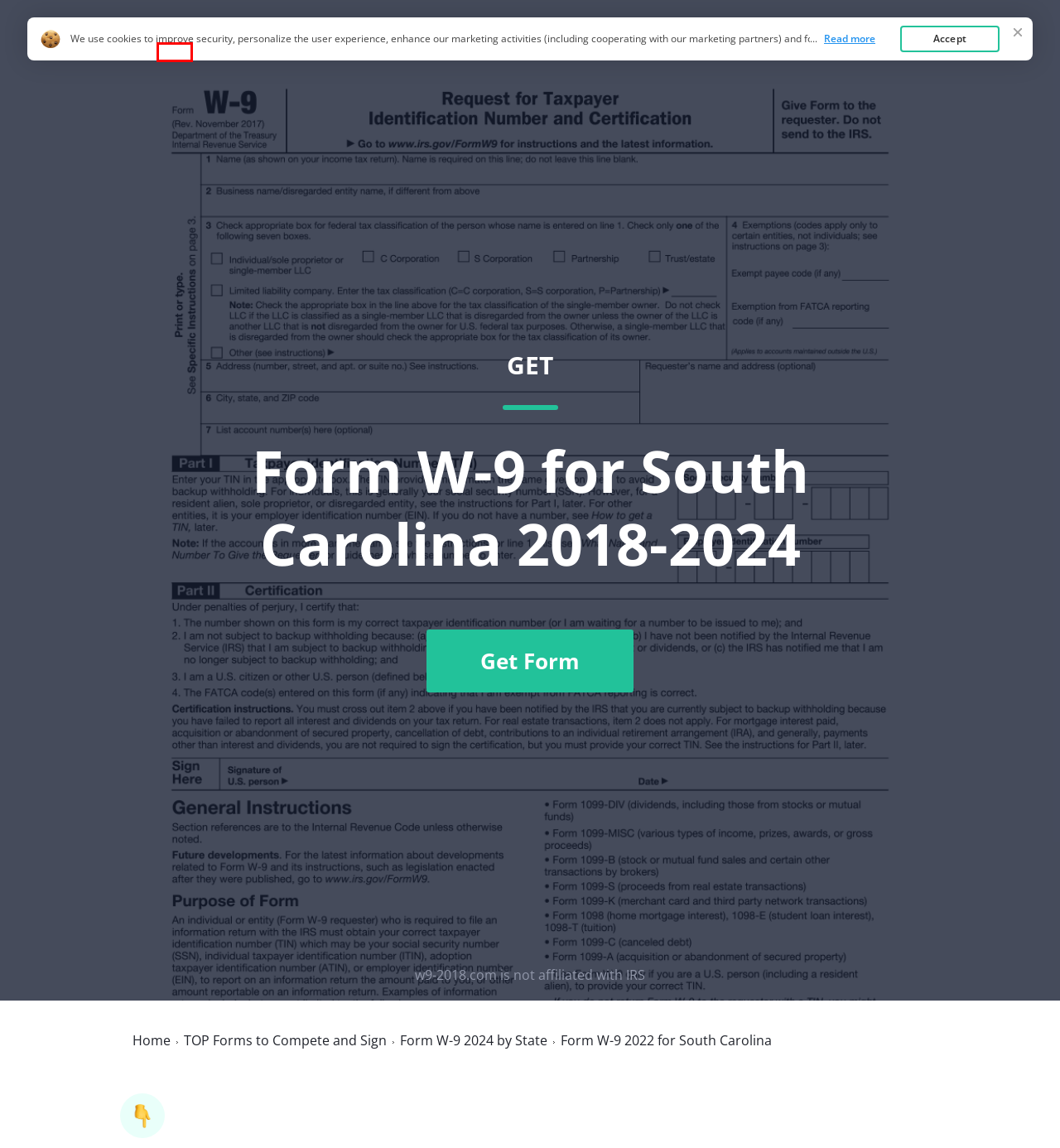Observe the screenshot of a webpage with a red bounding box around an element. Identify the webpage description that best fits the new page after the element inside the bounding box is clicked. The candidates are:
A. TOP Forms W-9 2018 to Compete and Sign - Catalog
B. Workflow Solutions by Use Case | airSlate
C. Form W-9 2018 - Frequently Asked Questions
D. PRIVACY NOTICE
E. COOKIES
F. Possible Form W-9 2018 Modifications
G. 2024 W9 - New Printable IRS W9 Blank PDF
H. Find Form W-9 2022  for Exact State

E